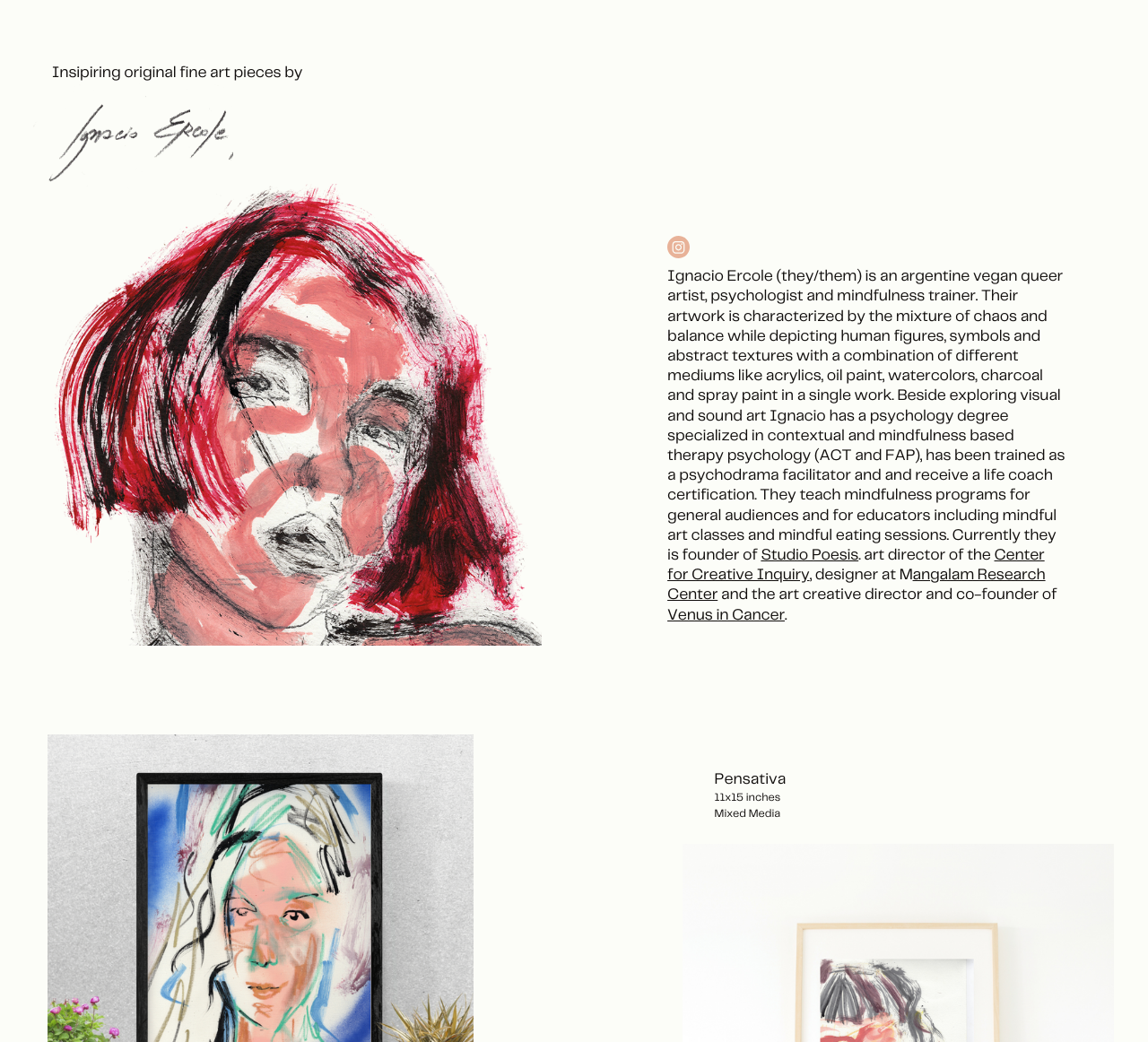Provide the bounding box coordinates of the HTML element described by the text: "Studio Poesis". The coordinates should be in the format [left, top, right, bottom] with values between 0 and 1.

[0.663, 0.527, 0.748, 0.54]